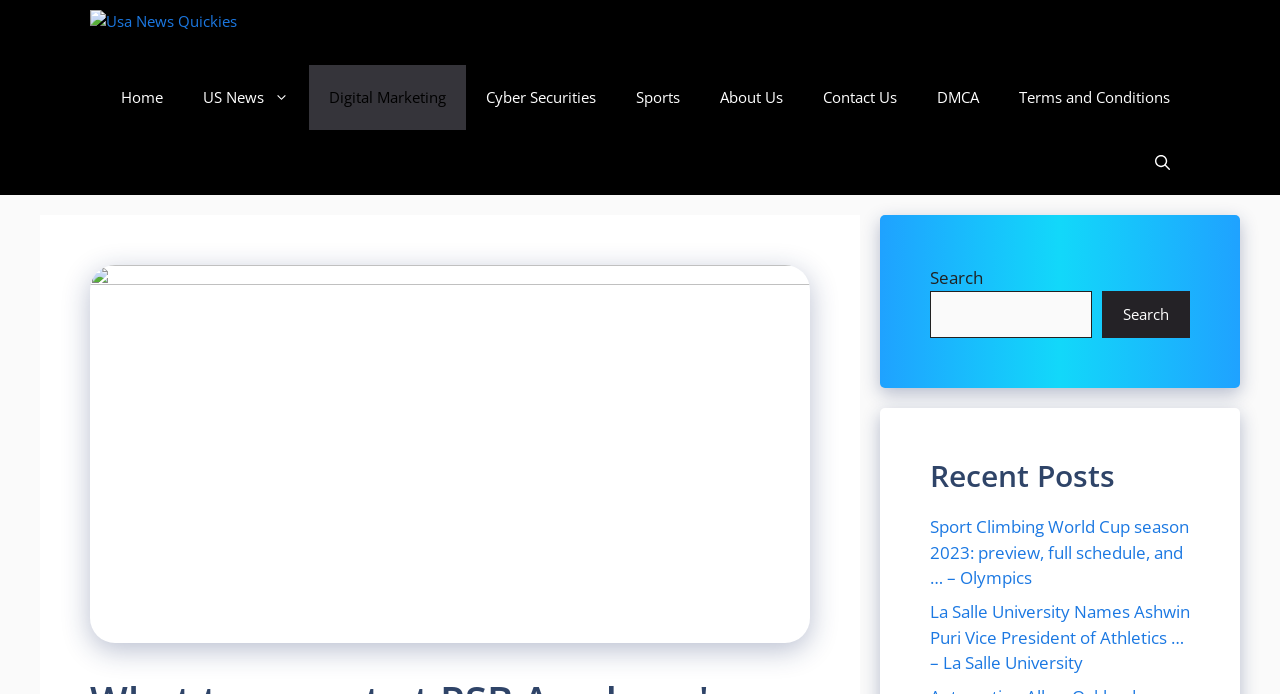Based on the element description: "About Us", identify the UI element and provide its bounding box coordinates. Use four float numbers between 0 and 1, [left, top, right, bottom].

[0.547, 0.094, 0.627, 0.187]